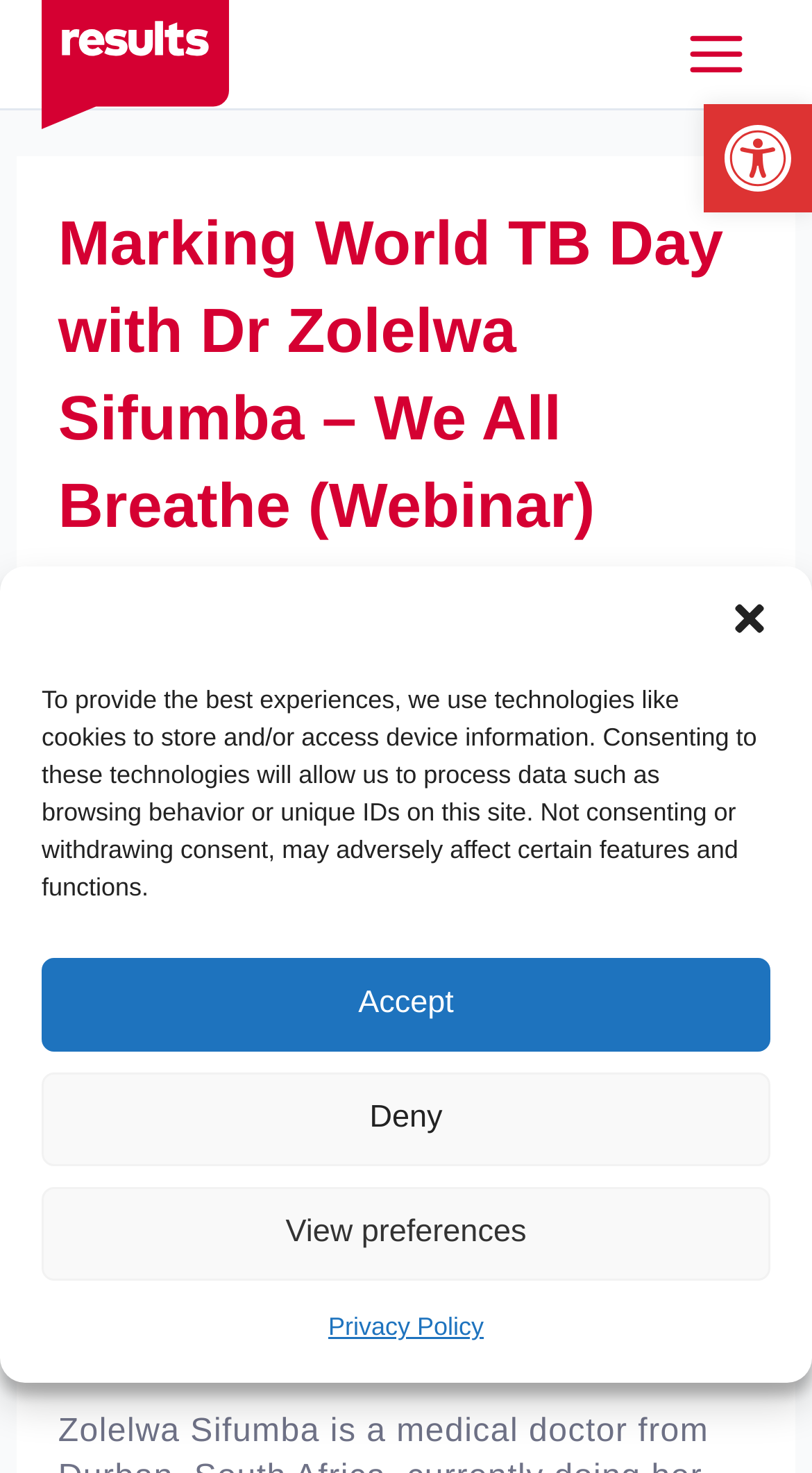What is Dr. Zolelwa Sifumba's profession?
Can you give a detailed and elaborate answer to the question?

Based on the webpage content, Dr. Zolelwa Sifumba is a healthcare professional who has survived multidrug-resistant Tuberculosis and works in a low-resource setting.